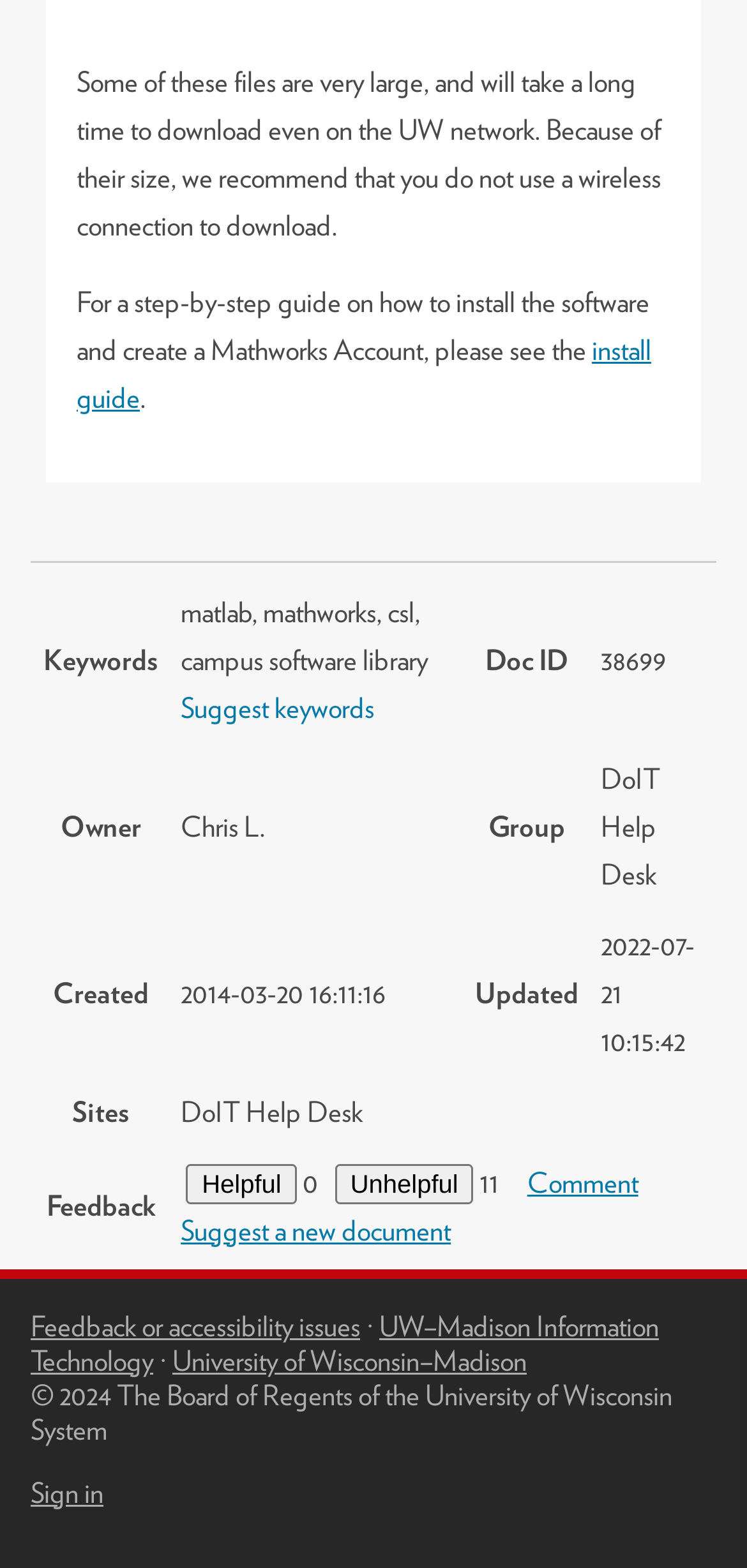Determine the bounding box coordinates for the UI element matching this description: "parent_node: Name * name="author"".

None